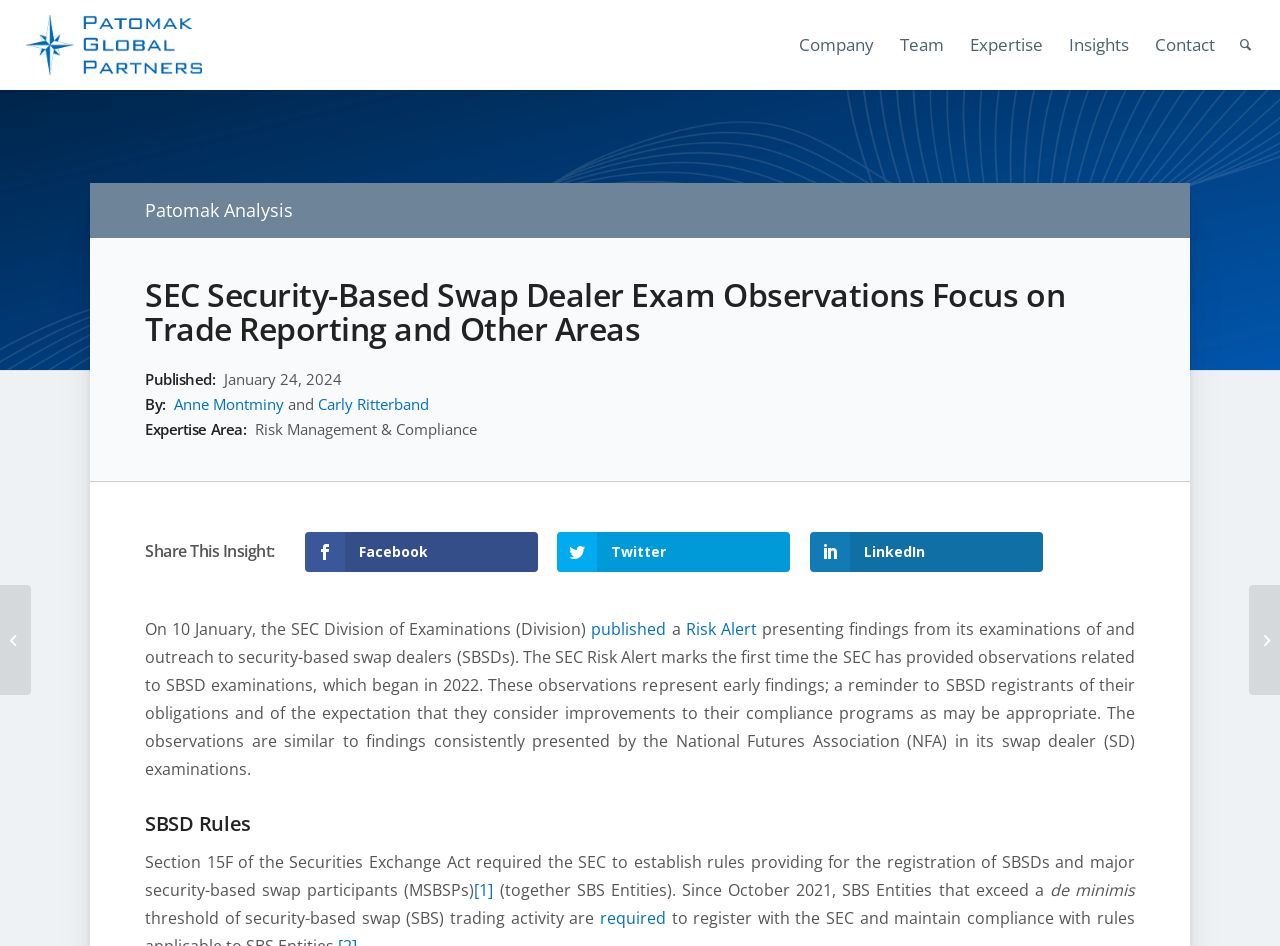What is the date of publication?
Refer to the screenshot and respond with a concise word or phrase.

January 24, 2024